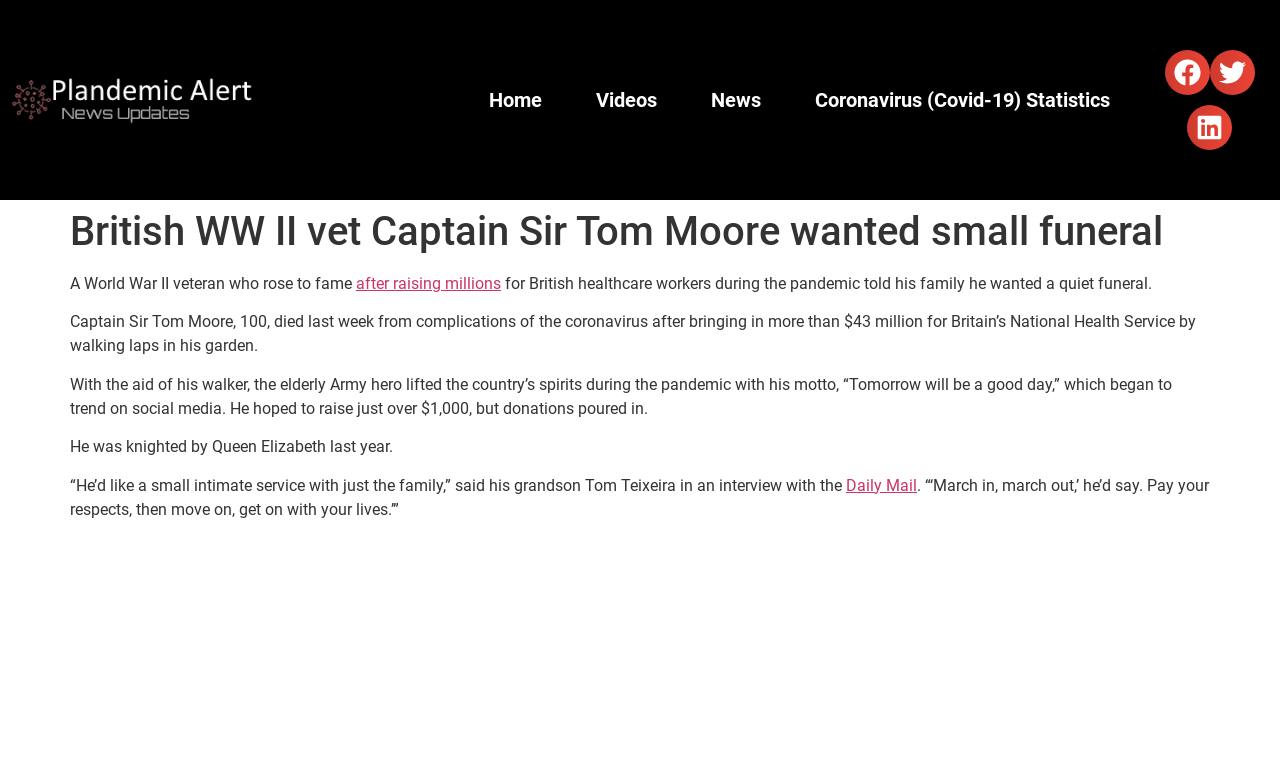Calculate the bounding box coordinates of the UI element given the description: "aria-label="Share on twitter"".

[0.945, 0.065, 0.98, 0.124]